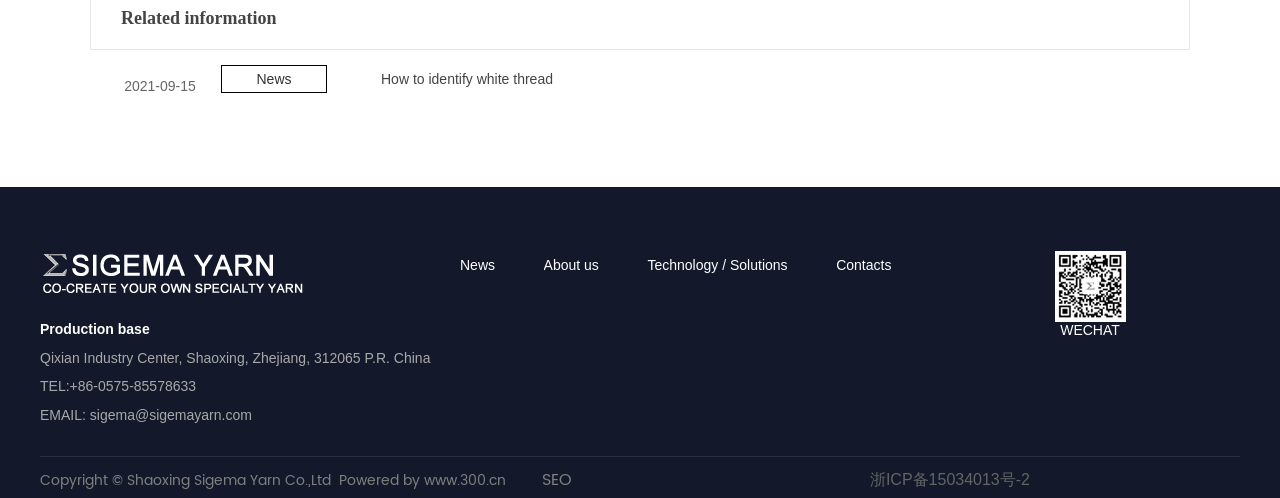Based on the element description "alt="Sigema Yarn" title="Sigema Yarn"", predict the bounding box coordinates of the UI element.

[0.031, 0.529, 0.238, 0.561]